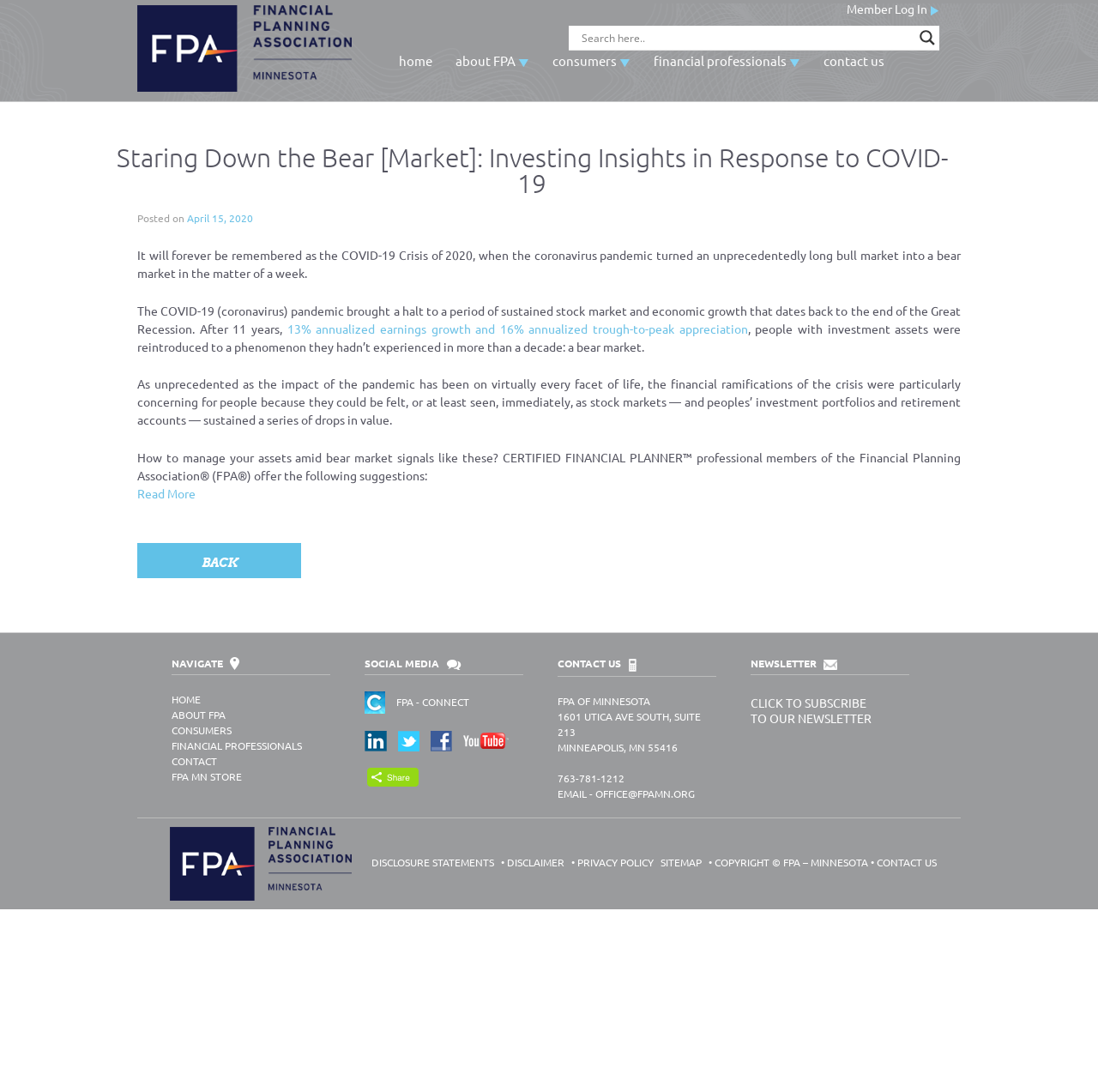Please determine the bounding box coordinates of the element to click in order to execute the following instruction: "Read more about investing insights". The coordinates should be four float numbers between 0 and 1, specified as [left, top, right, bottom].

[0.125, 0.444, 0.178, 0.458]